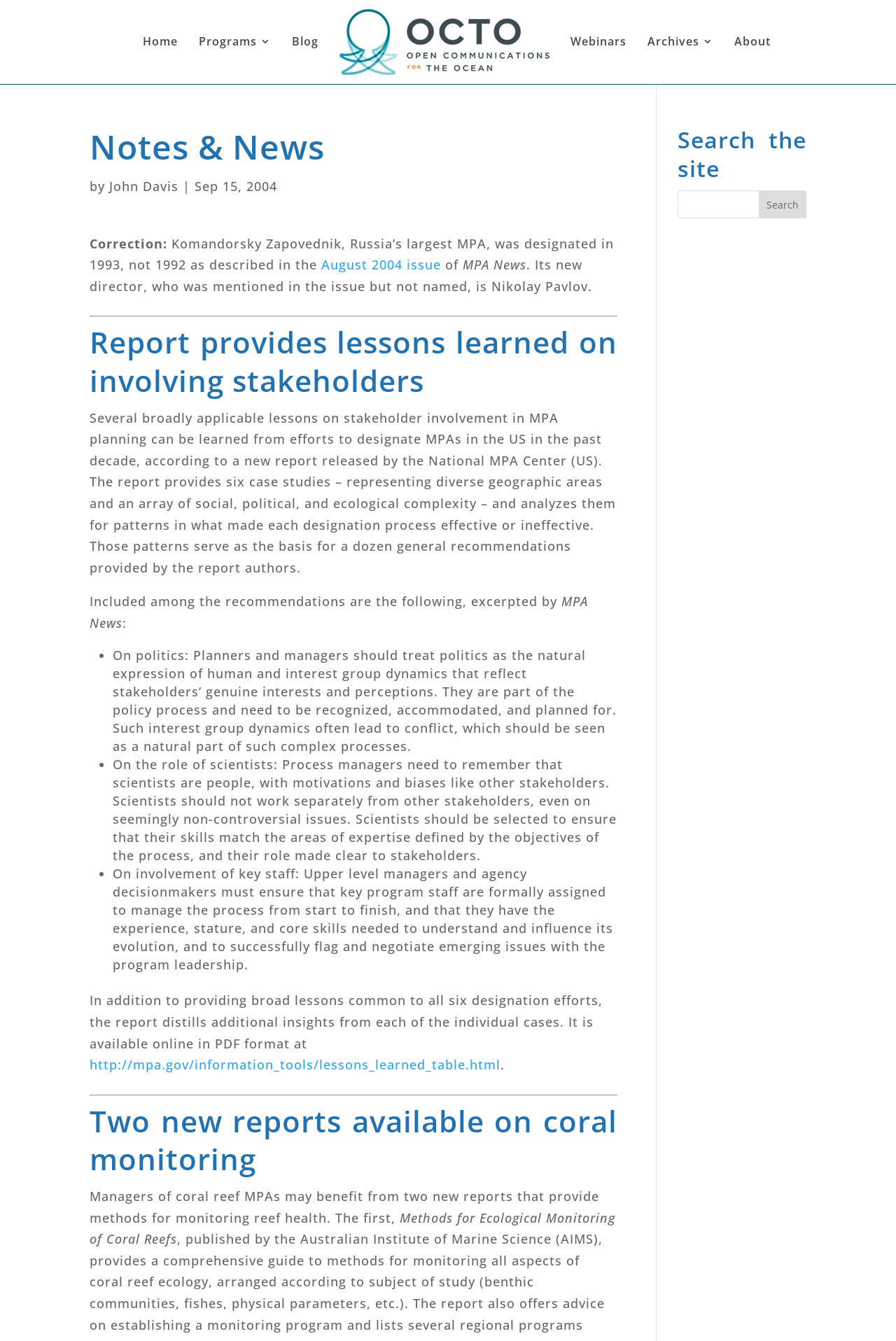Generate a thorough caption detailing the webpage content.

The webpage is titled "Notes & News | OCTO: Open Communications for the Ocean" and features a navigation menu at the top with links to "Home", "Programs 3", "Blog", "Webinars", "Archives 3", and "About". Below the navigation menu, there is a heading "Notes & News" followed by a brief description of the author, John Davis, and the date, September 15, 2004.

The main content of the page is divided into three sections, each with a heading. The first section is titled "Correction" and provides a correction to a previous issue of MPA News, mentioning Komandorsky Zapovednik, Russia's largest MPA, and its designation in 1993.

The second section is titled "Report provides lessons learned on involving stakeholders" and discusses a new report released by the National MPA Center (US) that provides lessons on stakeholder involvement in MPA planning. The report includes six case studies and provides a dozen general recommendations for effective designation processes. The section summarizes some of the recommendations, including the importance of recognizing politics as a natural part of the policy process, the role of scientists in the process, and the need for key staff to be formally assigned to manage the process.

The third section is titled "Two new reports available on coral monitoring" and announces the availability of two new reports that provide methods for monitoring coral reef health. The reports are titled "Methods for Ecological Monitoring of Coral Reefs" and are intended to benefit managers of coral reef MPAs.

On the right side of the page, there is a search function with a heading "Search the site" and a text box to enter search queries.